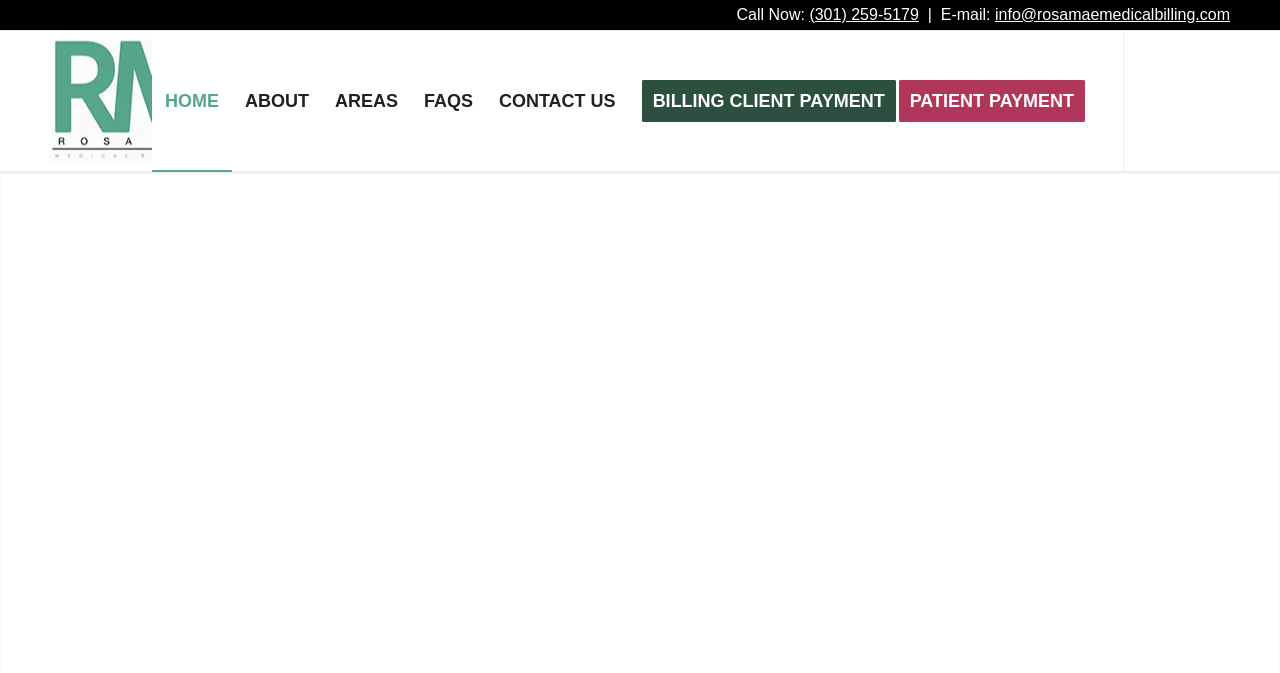Can you find the bounding box coordinates for the element that needs to be clicked to execute this instruction: "Call the phone number"? The coordinates should be given as four float numbers between 0 and 1, i.e., [left, top, right, bottom].

[0.632, 0.009, 0.718, 0.034]